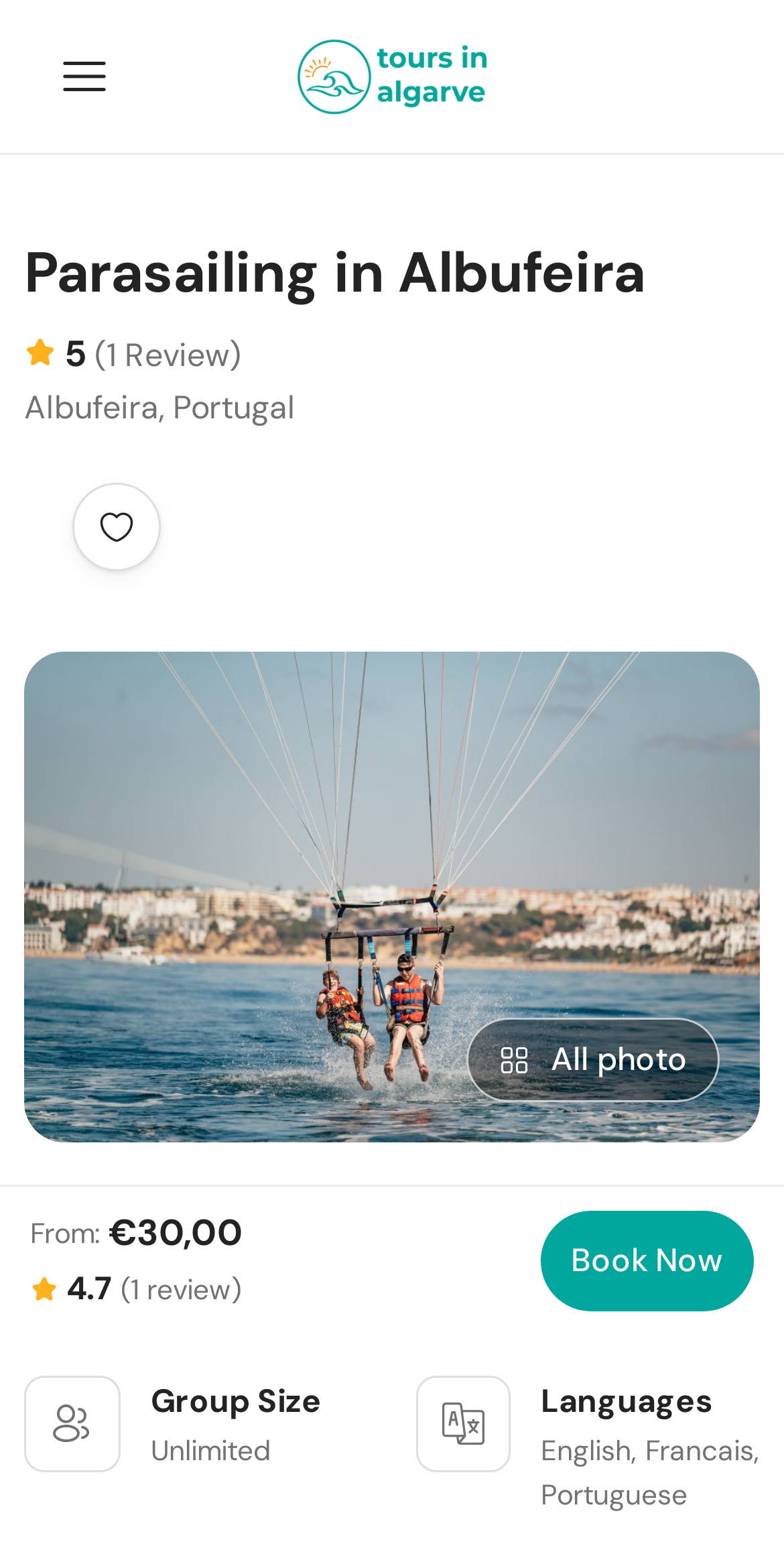What is the duration of the parasailing tour?
Please give a well-detailed answer to the question.

I found the duration of the parasailing tour by looking at the static text element that says 'Duration: 90 Minutes' which is located below the price of the tour.